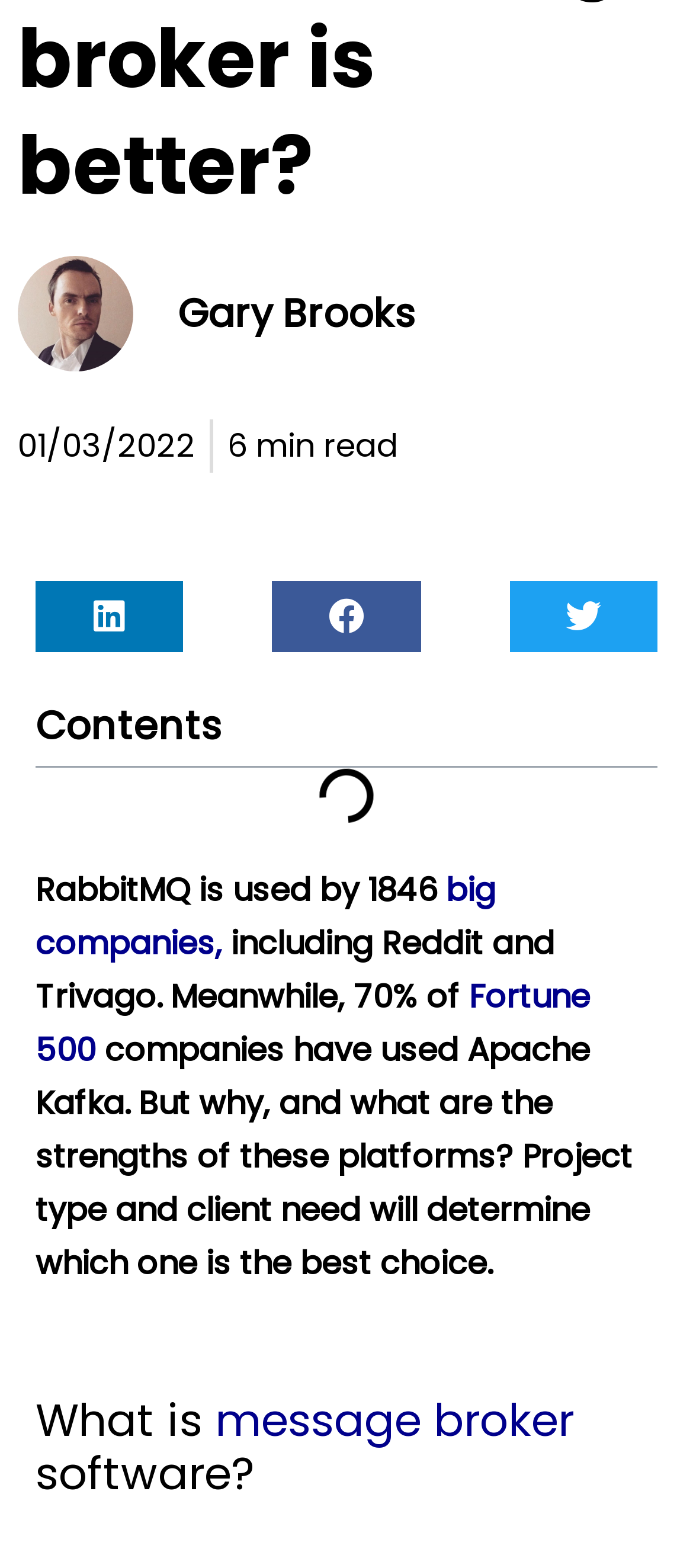What is the date of the article?
Give a detailed and exhaustive answer to the question.

The date of the article is mentioned as a link '01/03/2022' which is located below the author's name and above the '6 min read' text.